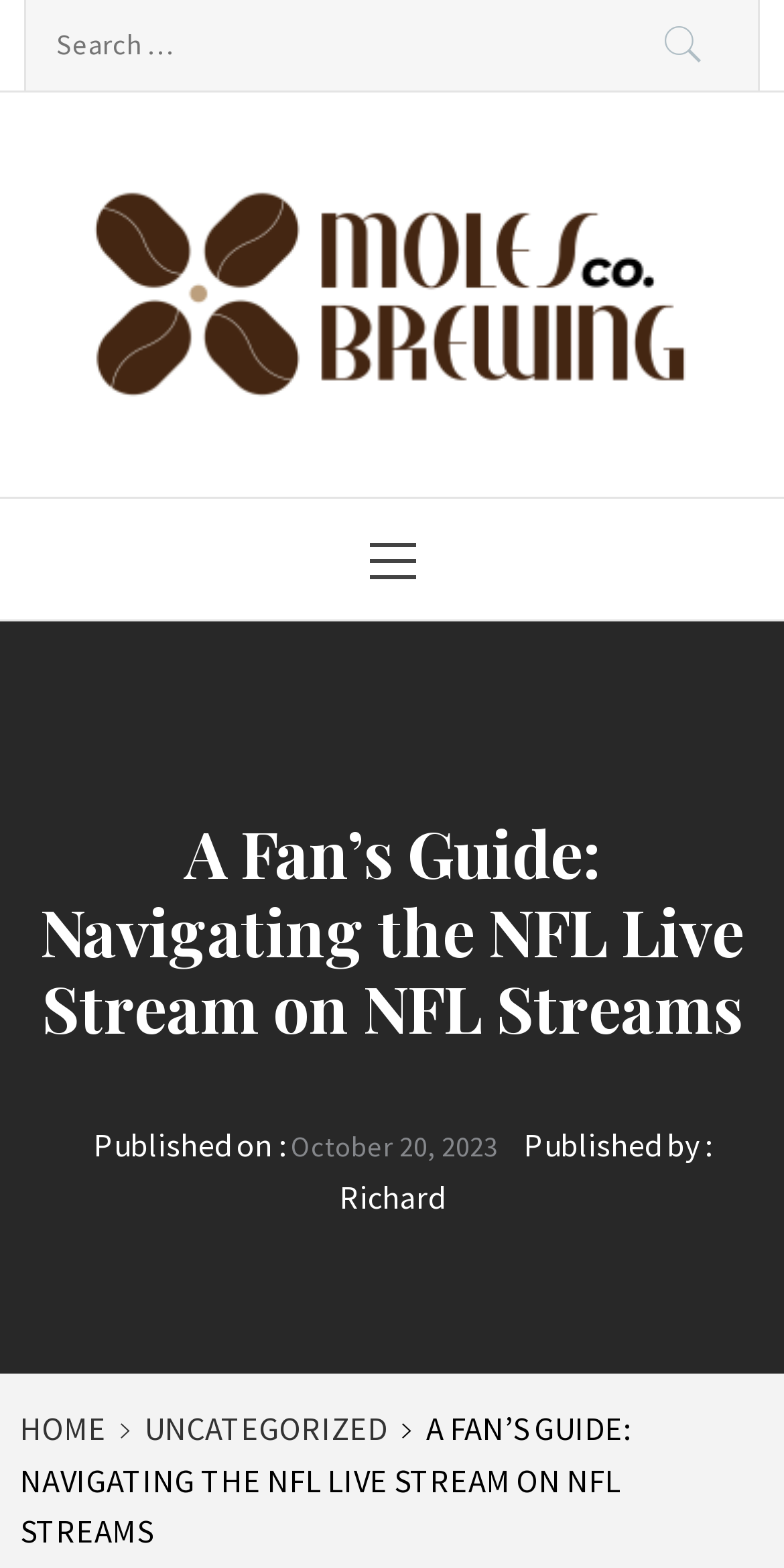Predict the bounding box coordinates of the area that should be clicked to accomplish the following instruction: "Go to the home page". The bounding box coordinates should consist of four float numbers between 0 and 1, i.e., [left, top, right, bottom].

[0.026, 0.898, 0.154, 0.924]